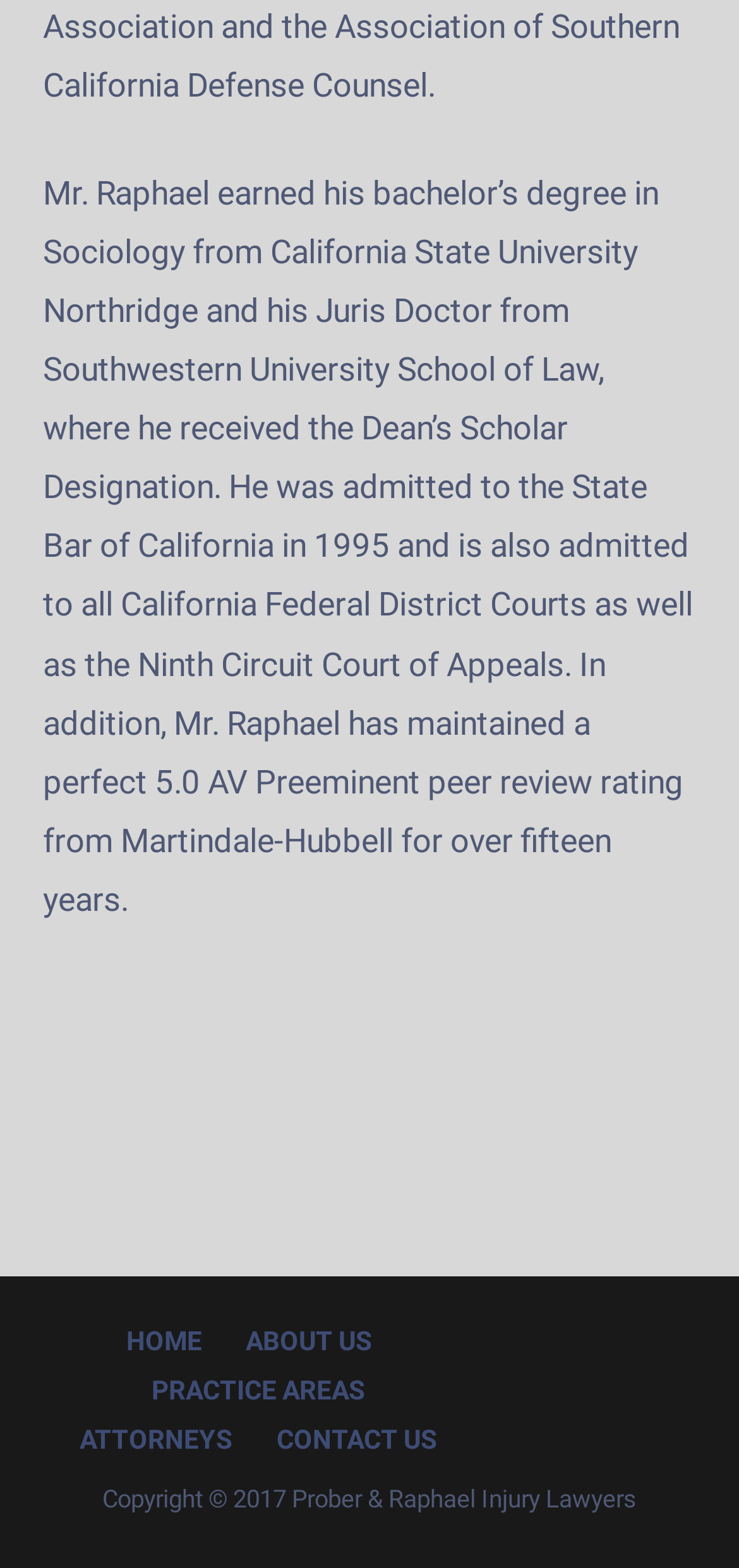What are the practice areas mentioned on the webpage?
Using the image as a reference, answer the question with a short word or phrase.

Not specified